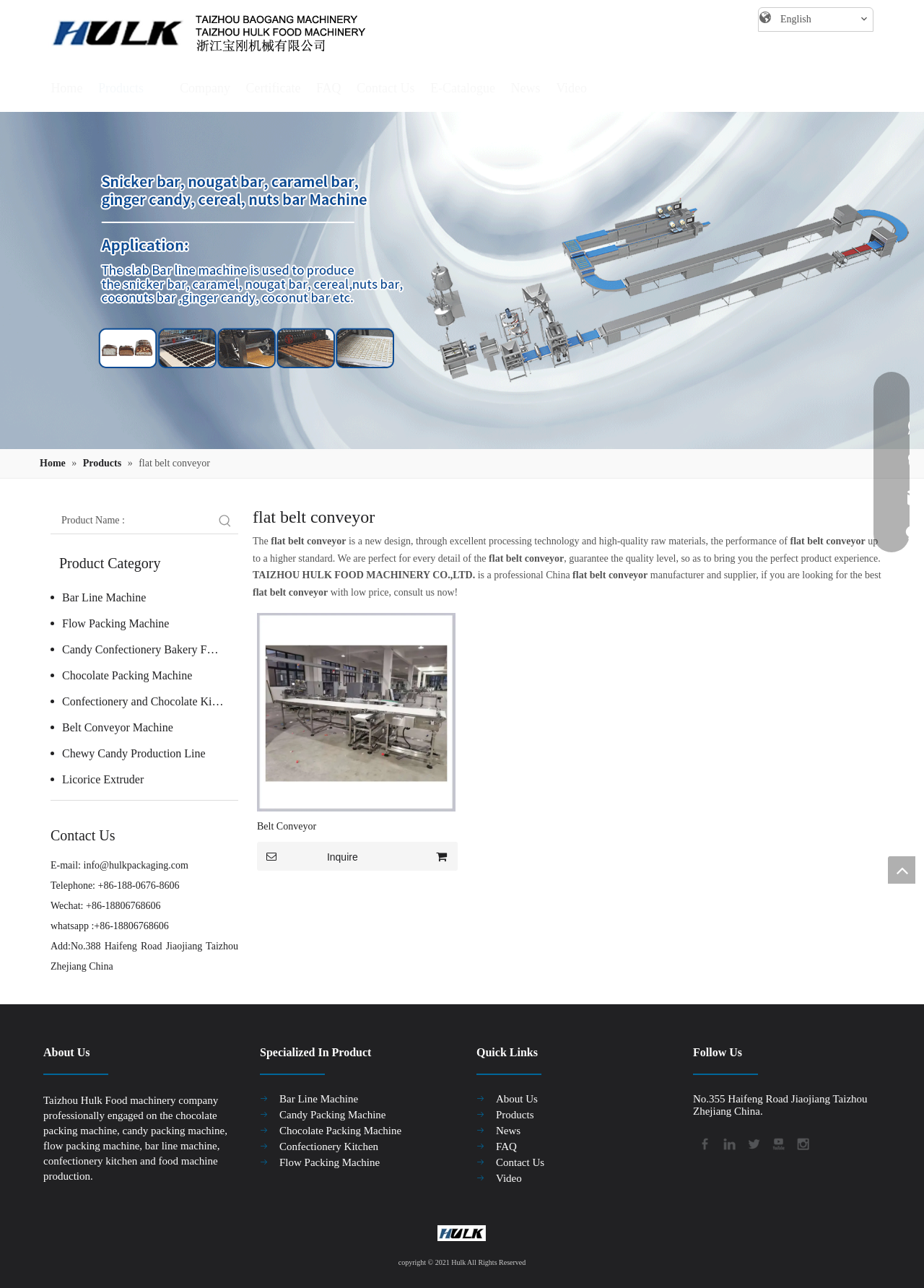Answer the question briefly using a single word or phrase: 
What is the product category listed on the webpage?

Bar Line Machine, Flow Packing Machine, etc.